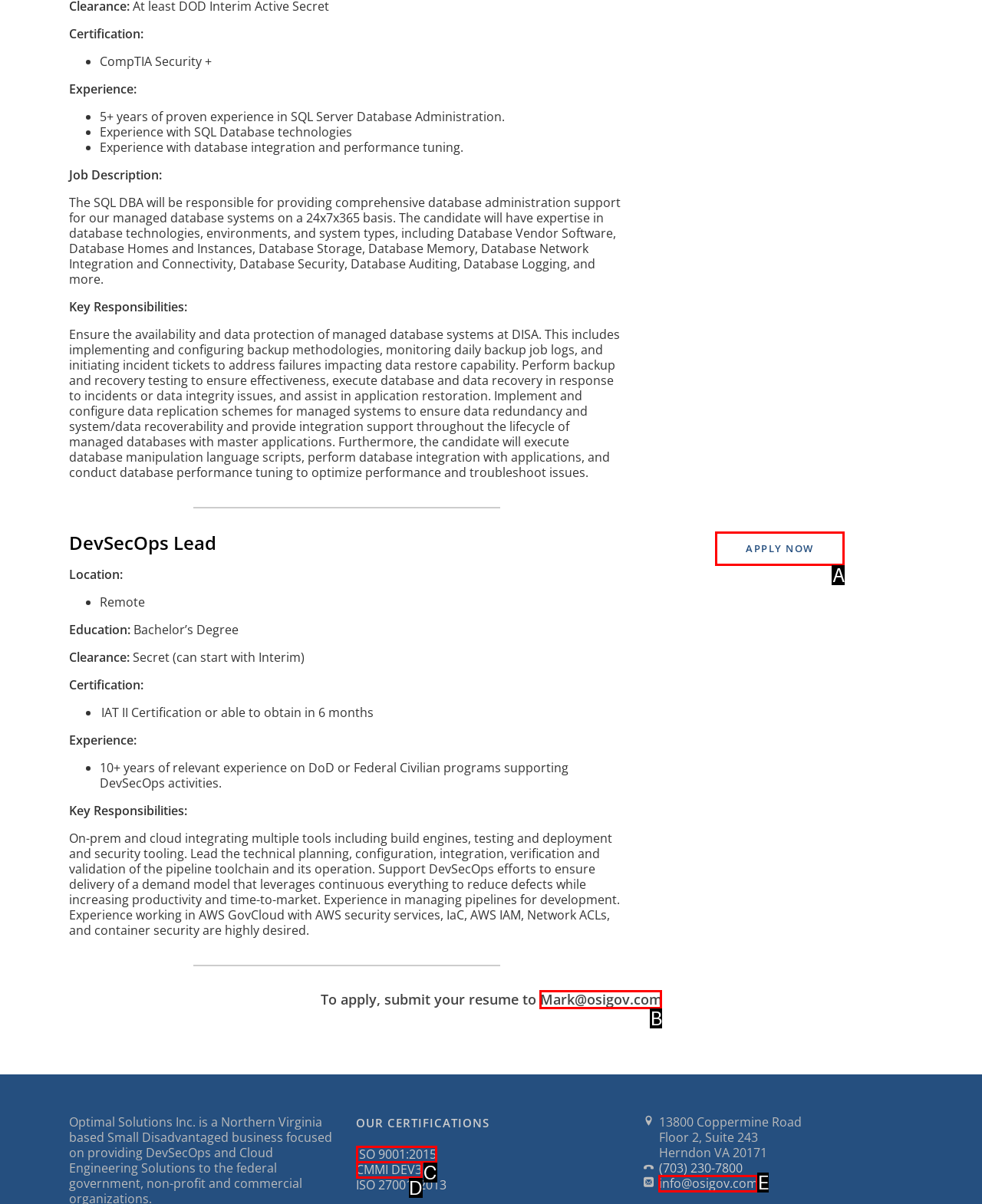Tell me which one HTML element best matches the description: info@osigov.com
Answer with the option's letter from the given choices directly.

E